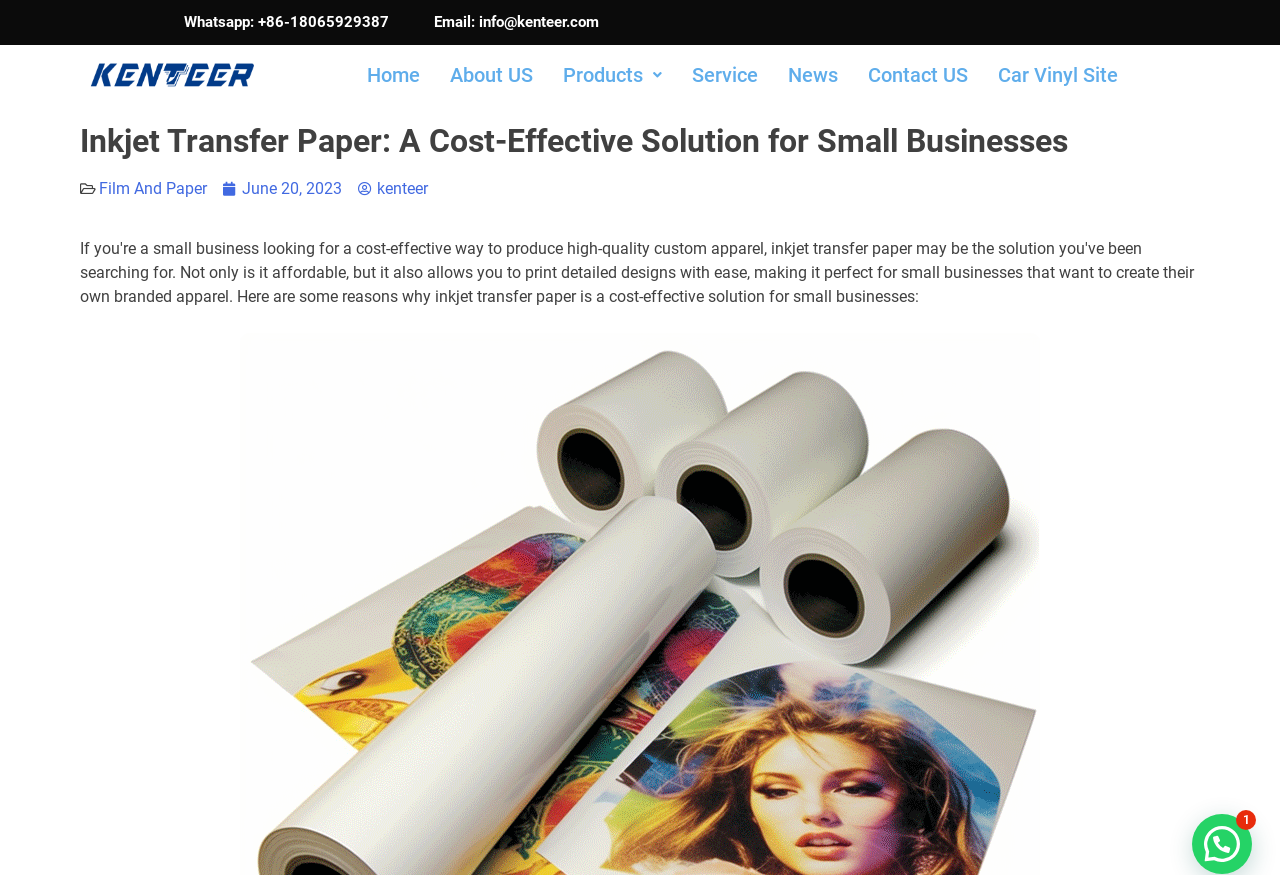Please reply to the following question with a single word or a short phrase:
What is the whatsapp number of the company?

+86-18065929387